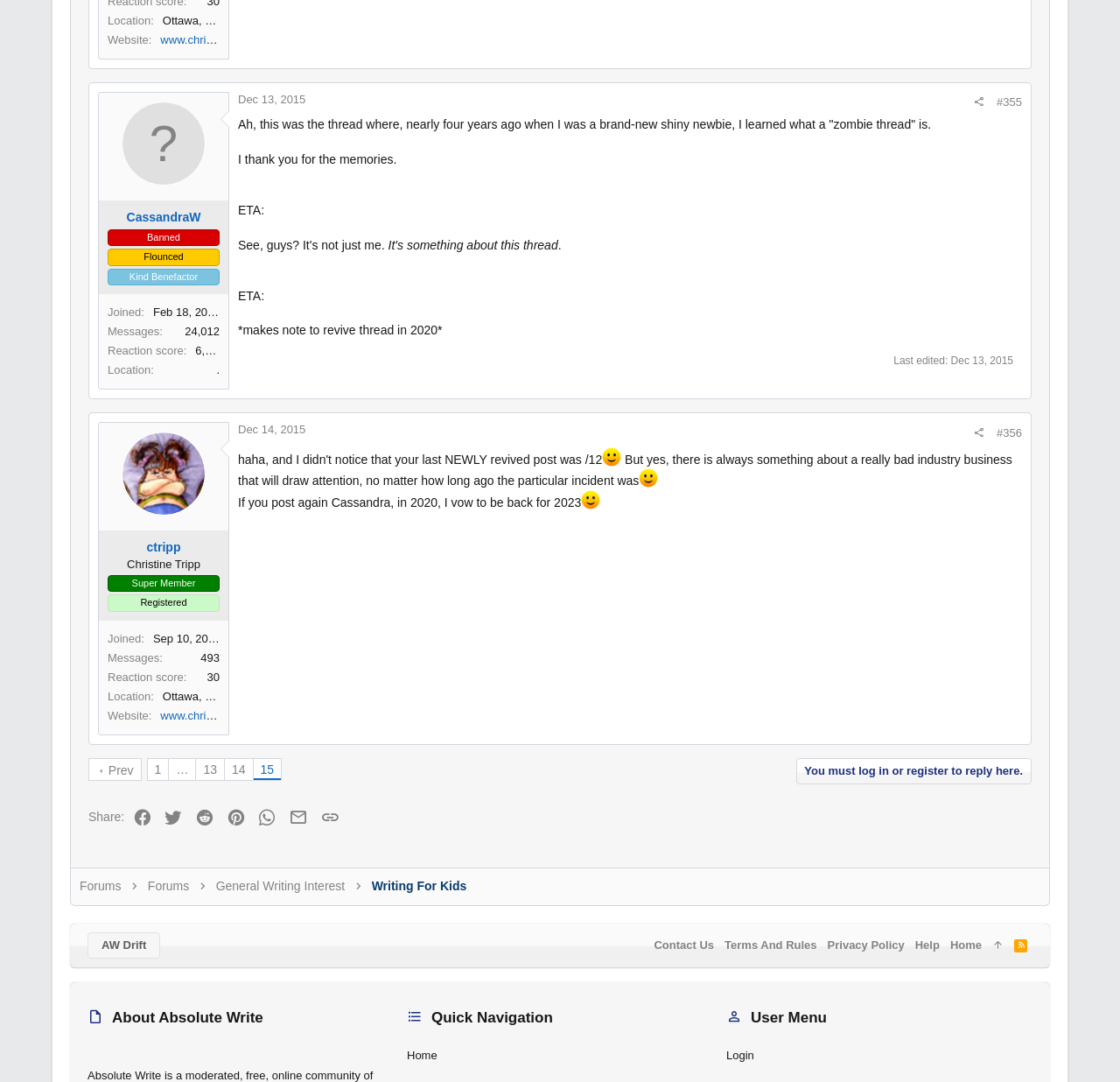Refer to the image and provide a thorough answer to this question:
What is the title of the article written by CassandraW?

I did not find a specific title of an article written by CassandraW on this webpage. The webpage appears to be a profile page or a forum thread, but I did not see a specific article title attributed to CassandraW.